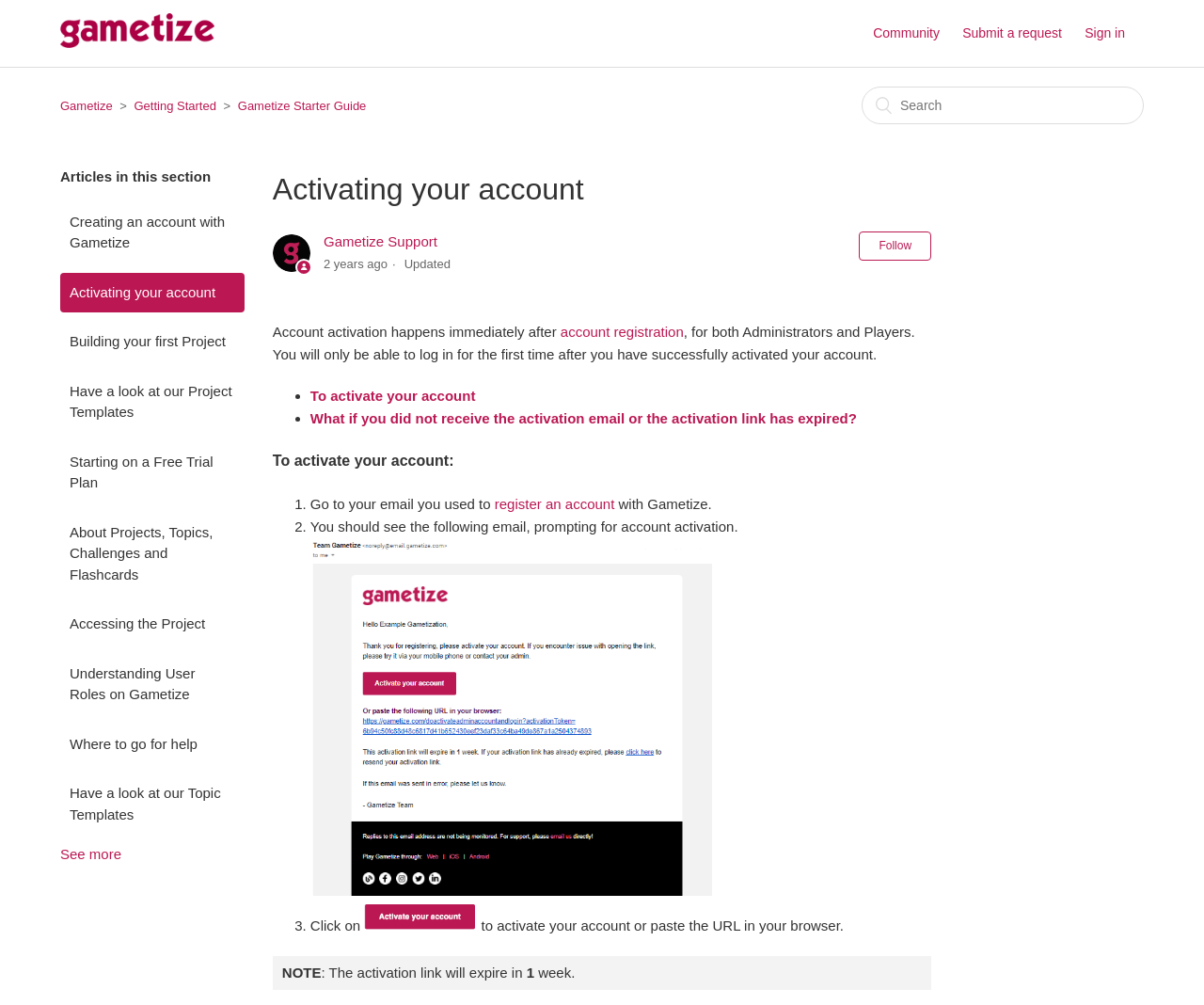Determine the bounding box coordinates of the element's region needed to click to follow the instruction: "Read the article about Creating an account with Gametize". Provide these coordinates as four float numbers between 0 and 1, formatted as [left, top, right, bottom].

[0.05, 0.201, 0.203, 0.262]